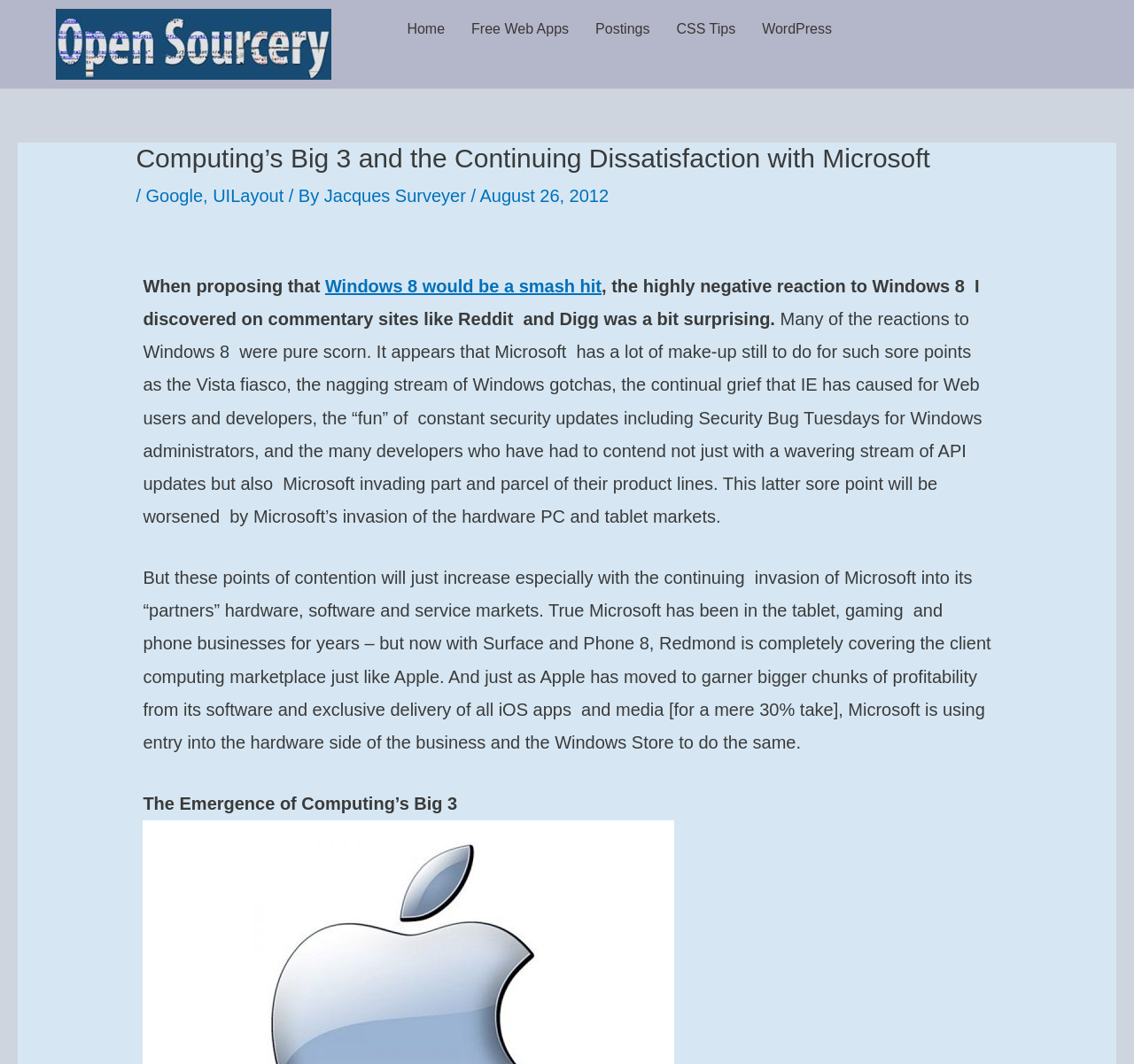What is the reaction to Windows 8 mentioned in the article?
Carefully examine the image and provide a detailed answer to the question.

I found the reaction to Windows 8 mentioned in the article by reading the content of the article, where it says 'the highly negative reaction to Windows 8 I discovered on commentary sites like Reddit and Digg was a bit surprising'.